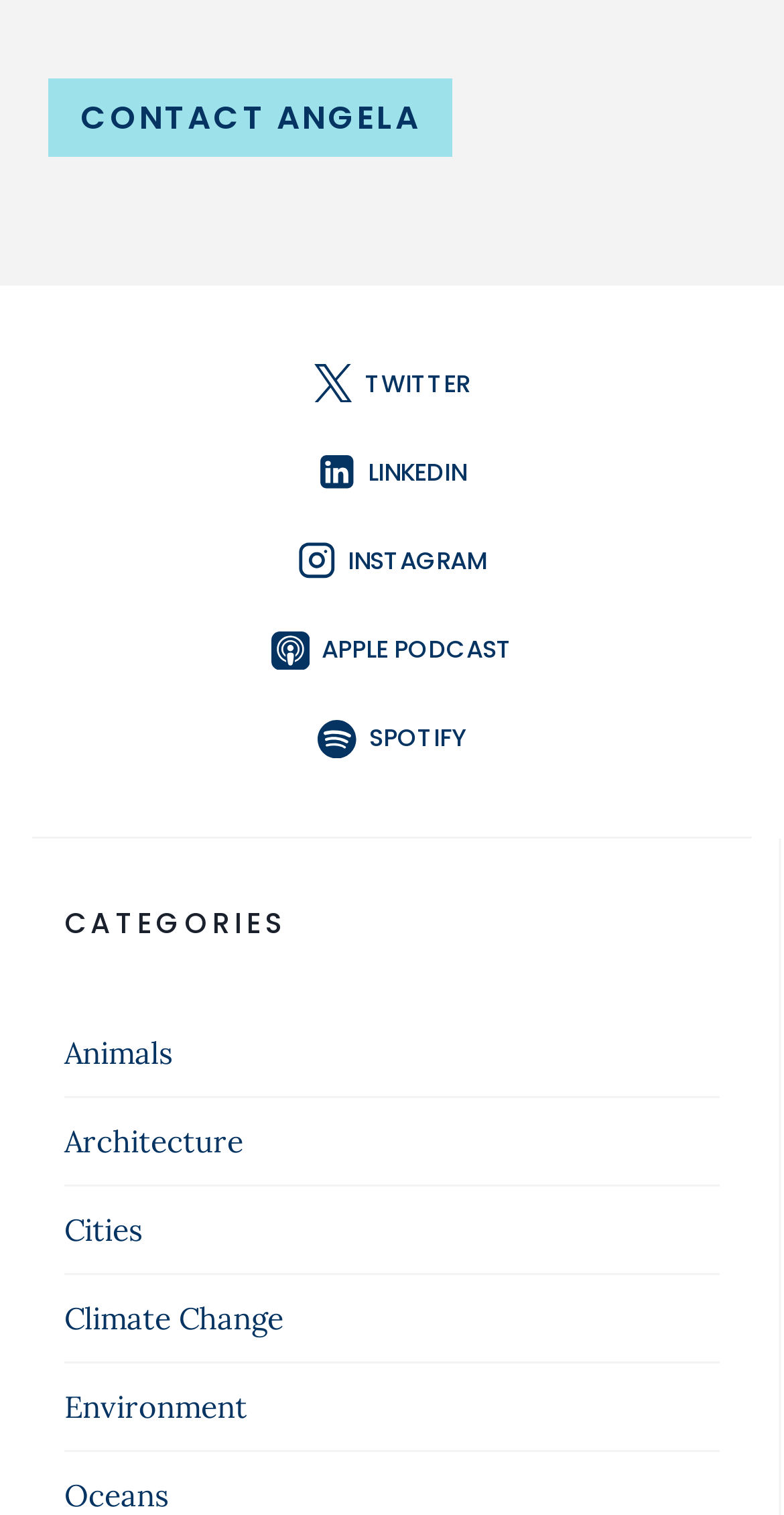What is the first social media link?
Examine the image and provide an in-depth answer to the question.

I looked at the list of social media links and found that the first one is Twitter, which has an image of 'X'.